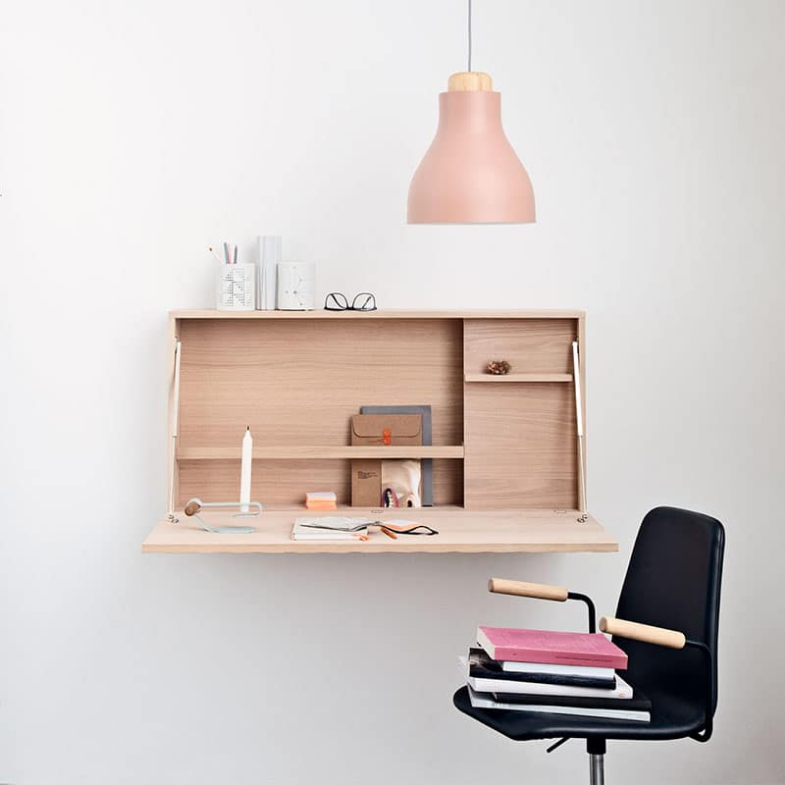Please use the details from the image to answer the following question comprehensively:
What type of lamp is above the desk?

The caption describes a modern pendant lamp with a soft pink hue casting warm light above the desk, which suggests that the type of lamp is a pendant lamp.